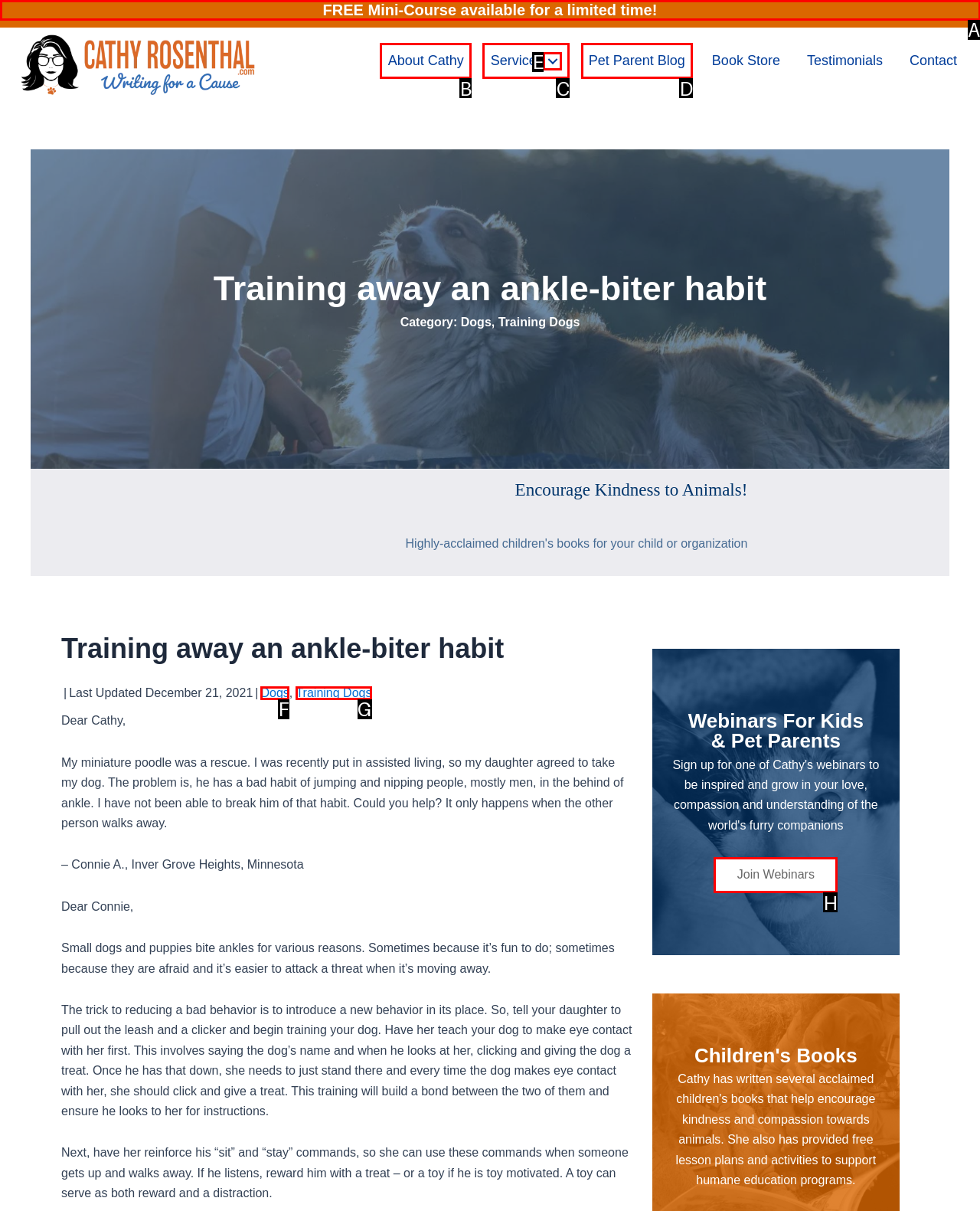Select the proper UI element to click in order to perform the following task: Click the 'Pet Parent Blog' link. Indicate your choice with the letter of the appropriate option.

D